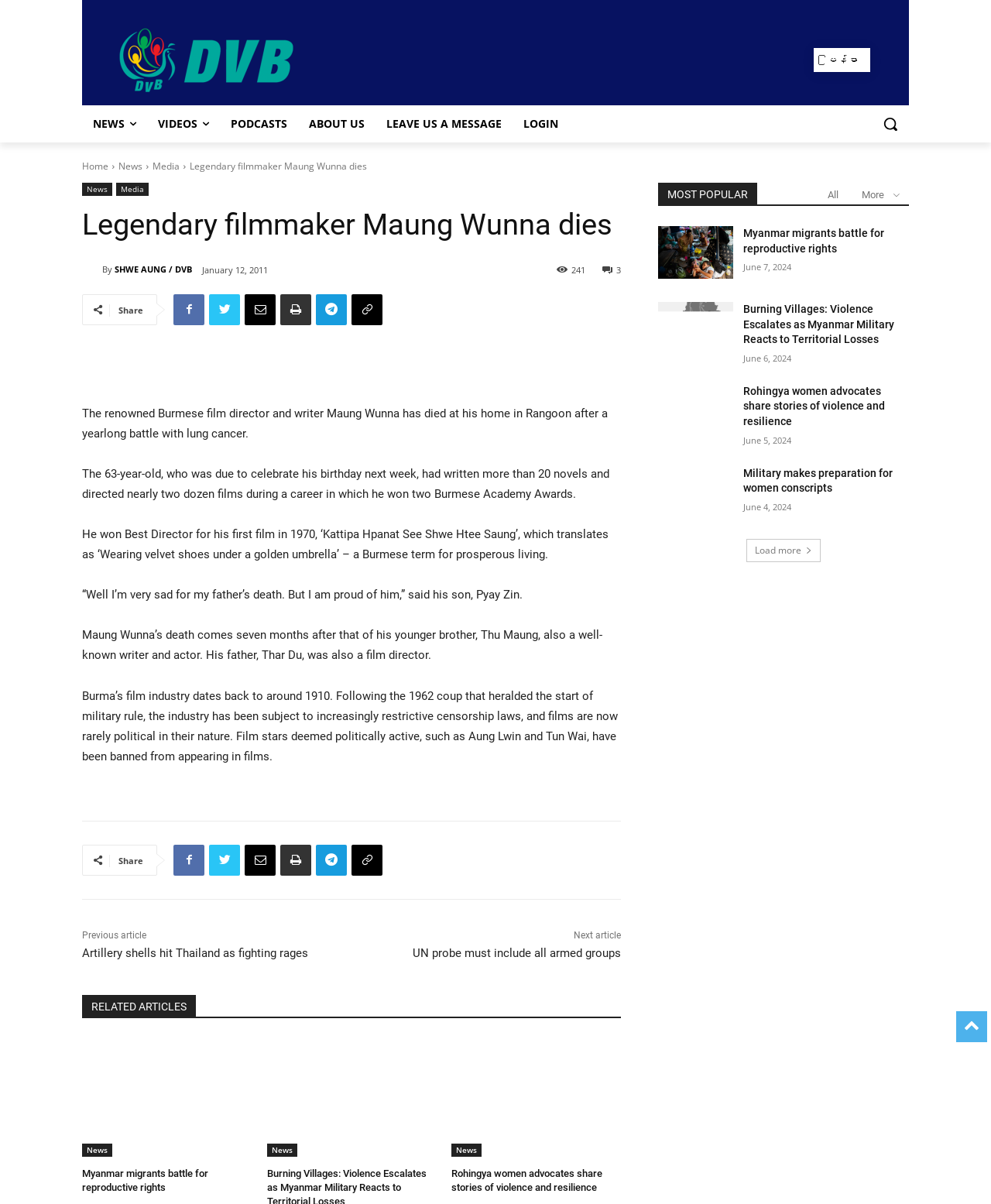Create a detailed narrative describing the layout and content of the webpage.

This webpage is about the news article "Legendary filmmaker Maung Wunna dies" from DVB. At the top, there is a logo on the left and a language selection option on the right. Below the logo, there are several links to different sections of the website, including "NEWS", "VIDEOS", "PODCASTS", "ABOUT US", and "LEAVE US A MESSAGE". On the right side, there is a search button.

The main content of the webpage is the news article, which is divided into several sections. The title of the article "Legendary filmmaker Maung Wunna dies" is displayed prominently at the top, followed by the author's name and the date of publication. The article itself is a tribute to the renowned Burmese film director and writer Maung Wunna, who passed away at the age of 63 after a year-long battle with lung cancer. The text describes his achievements, including winning two Burmese Academy Awards, and quotes his son's reaction to his death.

Below the article, there are several social media sharing links and a "Share" button. Further down, there are links to related articles, including "Artillery shells hit Thailand as fighting rages" and "UN probe must include all armed groups". The webpage also features a "MOST POPULAR" section, which lists several news articles, including "Myanmar migrants battle for reproductive rights", "Burning Villages: Violence Escalates as Myanmar Military Reacts to Territorial Losses", and "Rohingya women advocates share stories of violence and resilience". Each article has a heading, a brief summary, and a link to the full article.